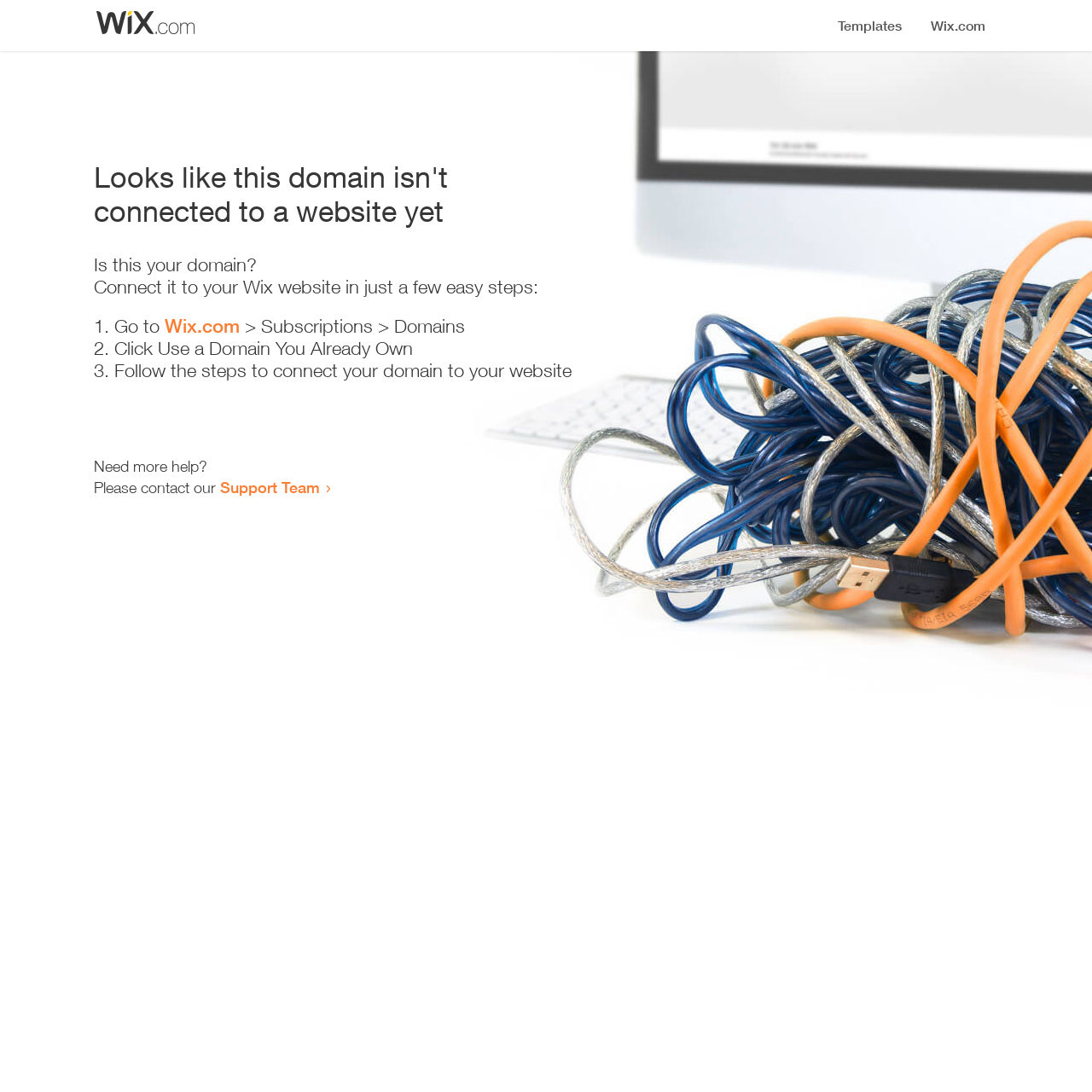Respond to the question with just a single word or phrase: 
What is the status of the domain?

Not connected